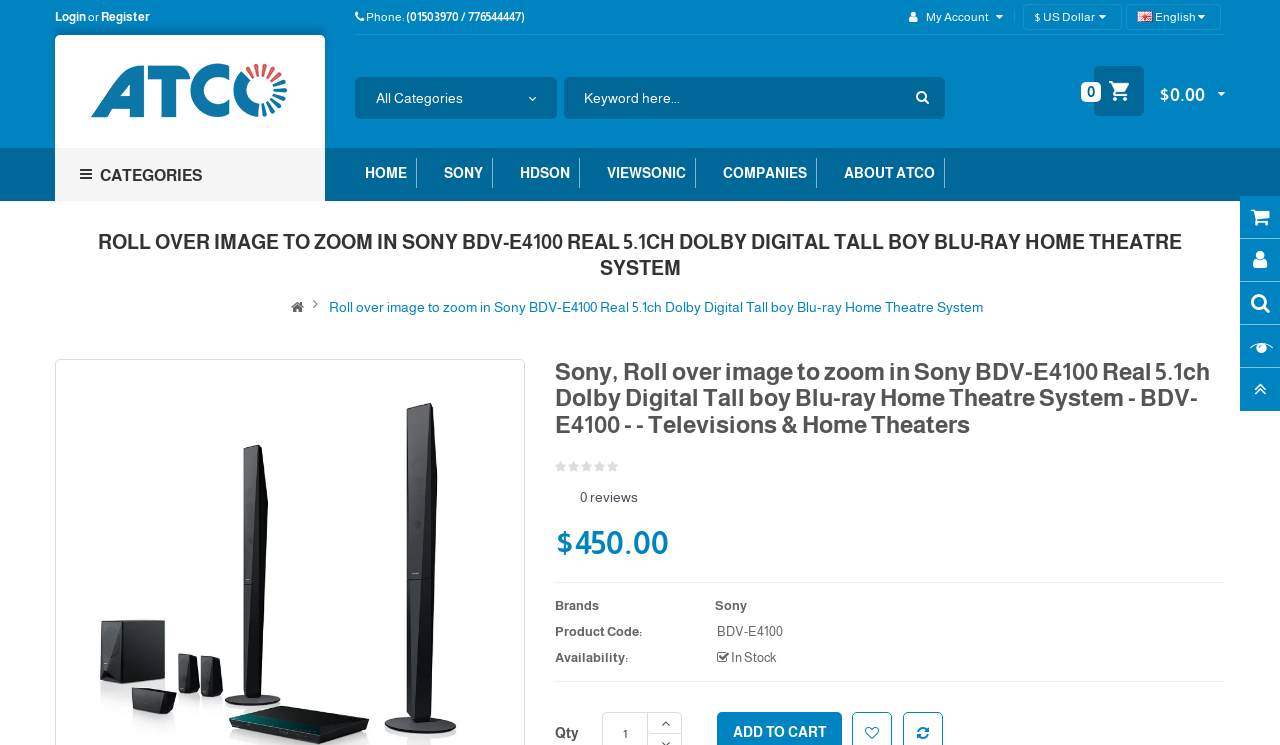What is the price of the product?
Analyze the screenshot and provide a detailed answer to the question.

I found the answer by looking at the product information section, which displays the price of the product as '$450.00'.